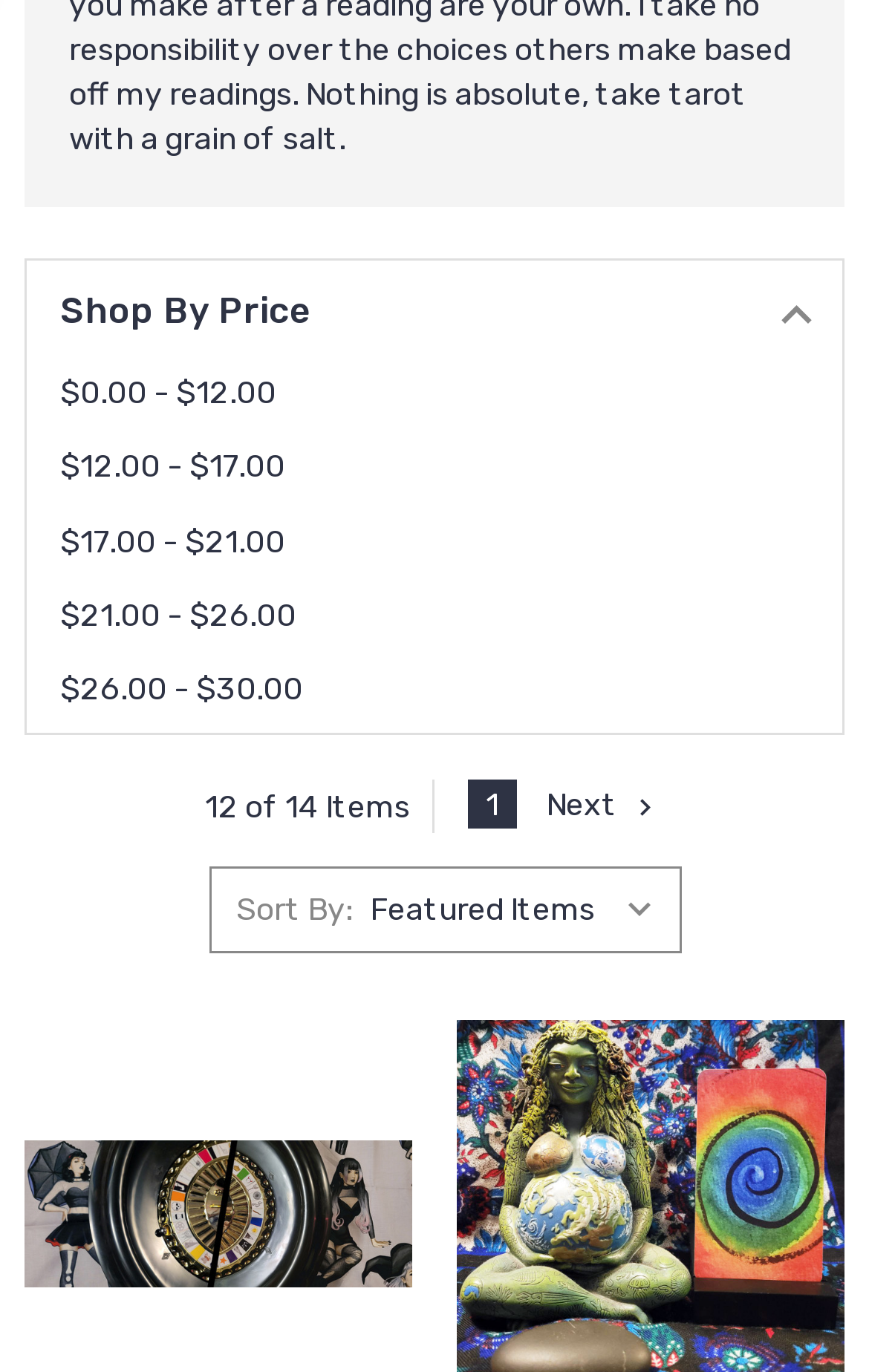Please identify the bounding box coordinates of where to click in order to follow the instruction: "Filter by price range".

[0.069, 0.273, 0.382, 0.302]